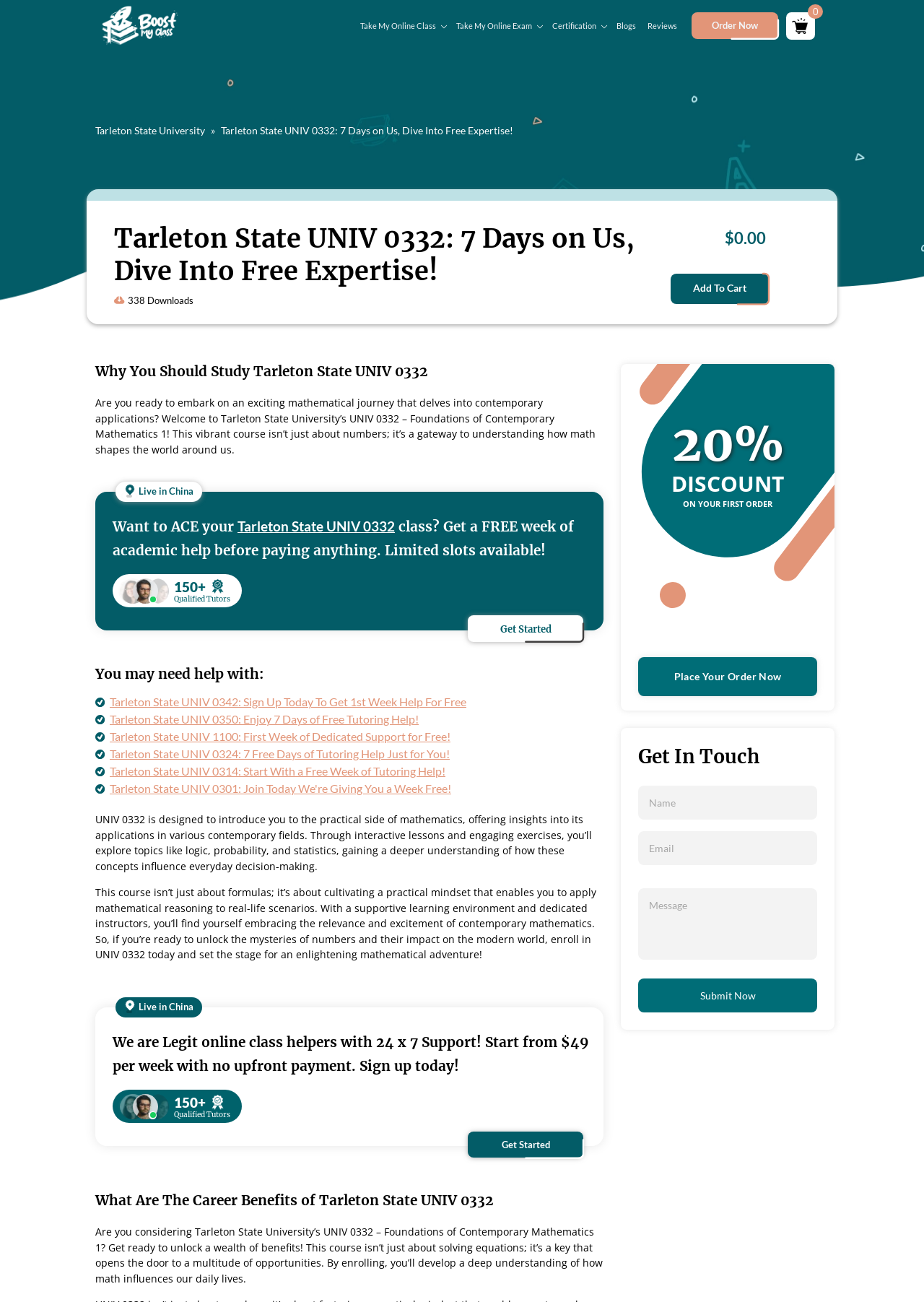What is the main title displayed on this webpage?

Tarleton State UNIV 0332: 7 Days on Us, Dive Into Free Expertise!